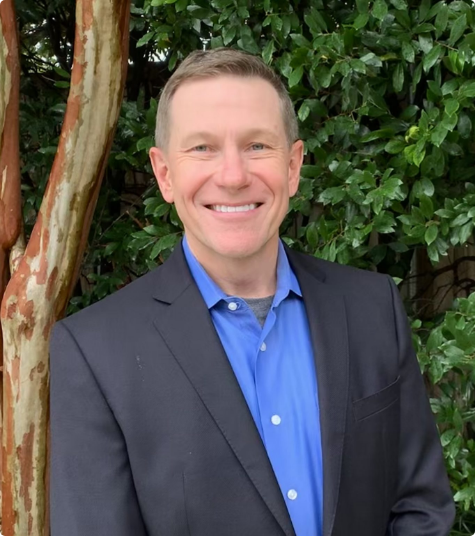Provide a brief response in the form of a single word or phrase:
What is the color of Jay Holstine's collared shirt?

bright blue